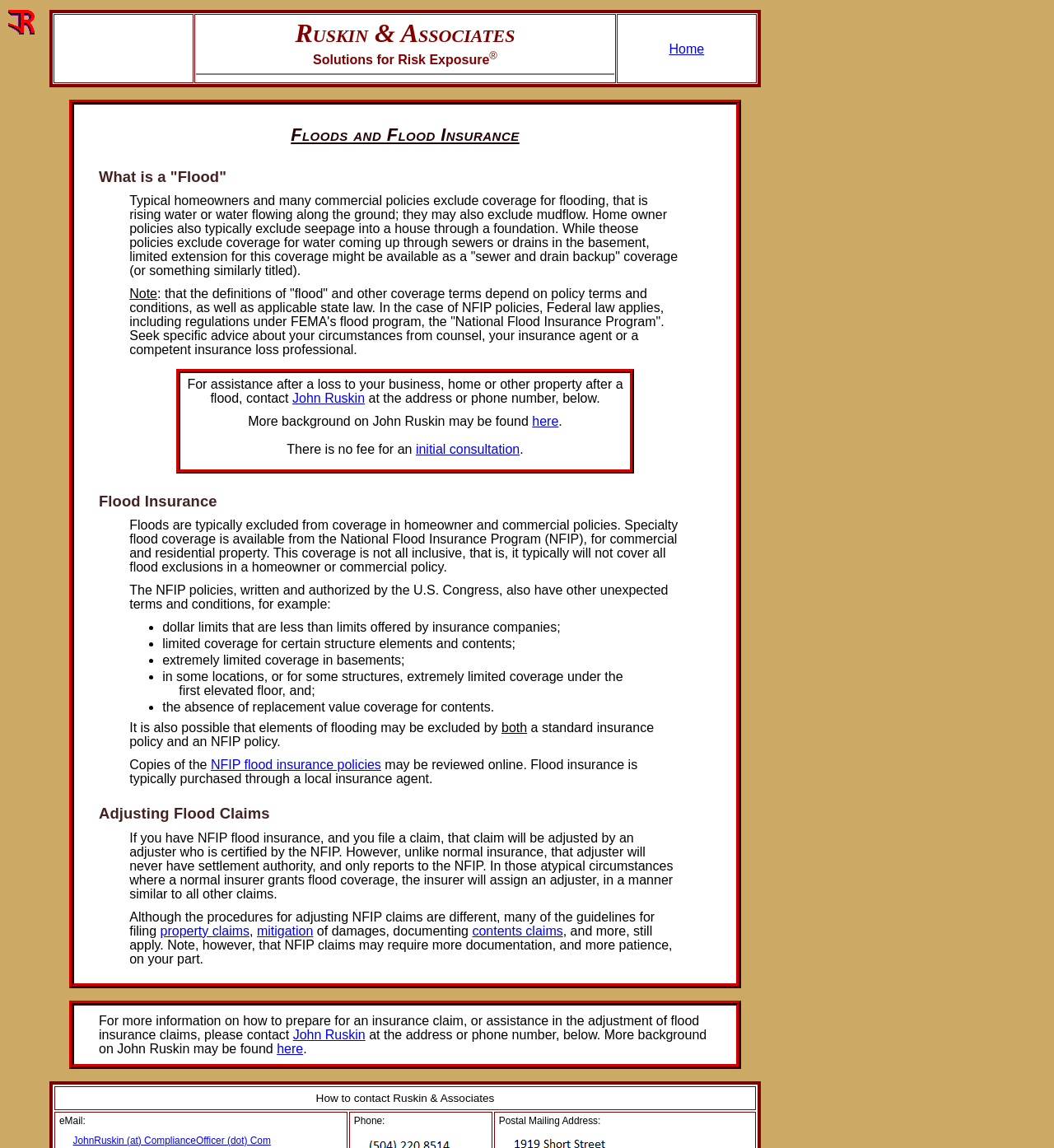Craft a detailed narrative of the webpage's structure and content.

This webpage is about flood claims and insurance, specifically providing guidance on steps to take in response to a flood. At the top, there is a table with a company logo and a navigation menu with a "Home" link. Below the table, there are several headings and sections of text that provide information on floods and flood insurance.

The first section explains that typical homeowners and commercial policies exclude coverage for flooding, and that flood insurance is available from the National Flood Insurance Program (NFIP). There is also a note about the definitions of "flood" and other coverage terms depending on policy terms and conditions.

The next section is about flood insurance, stating that it is typically excluded from coverage in homeowner and commercial policies, but specialty flood coverage is available from the NFIP. This section also lists some unexpected terms and conditions of NFIP policies, such as dollar limits, limited coverage for certain structure elements and contents, and extremely limited coverage in basements.

Following this, there is a section on adjusting flood claims, explaining that if you have NFIP flood insurance and file a claim, it will be adjusted by an adjuster certified by the NFIP, but unlike normal insurance, that adjuster will never have settlement authority. The section also mentions that many of the guidelines for filing property claims, documenting damages, and more still apply, but NFIP claims may require more documentation and patience.

At the bottom of the page, there is a section with contact information for John Ruskin, an expert who can provide assistance with flood insurance claims. There is also a link to more background information on John Ruskin.